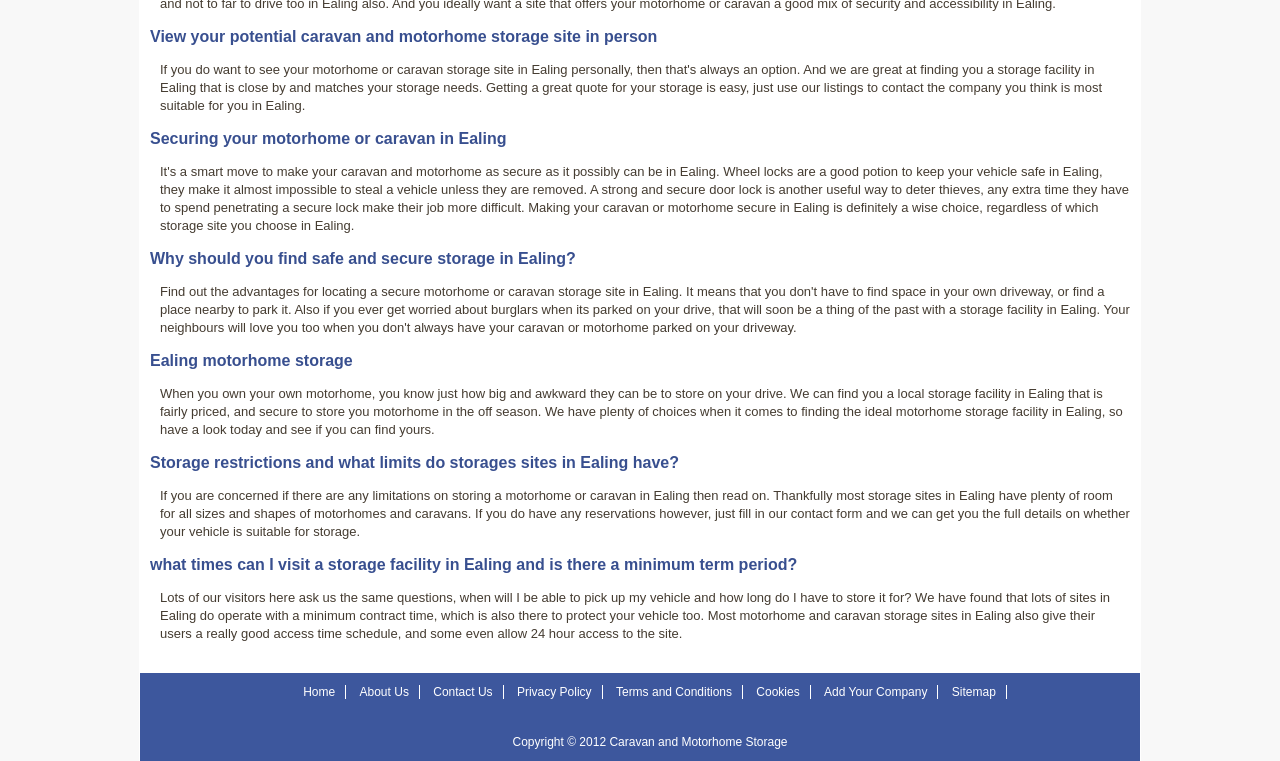Determine the bounding box coordinates (top-left x, top-left y, bottom-right x, bottom-right y) of the UI element described in the following text: Contact Us

[0.338, 0.9, 0.385, 0.919]